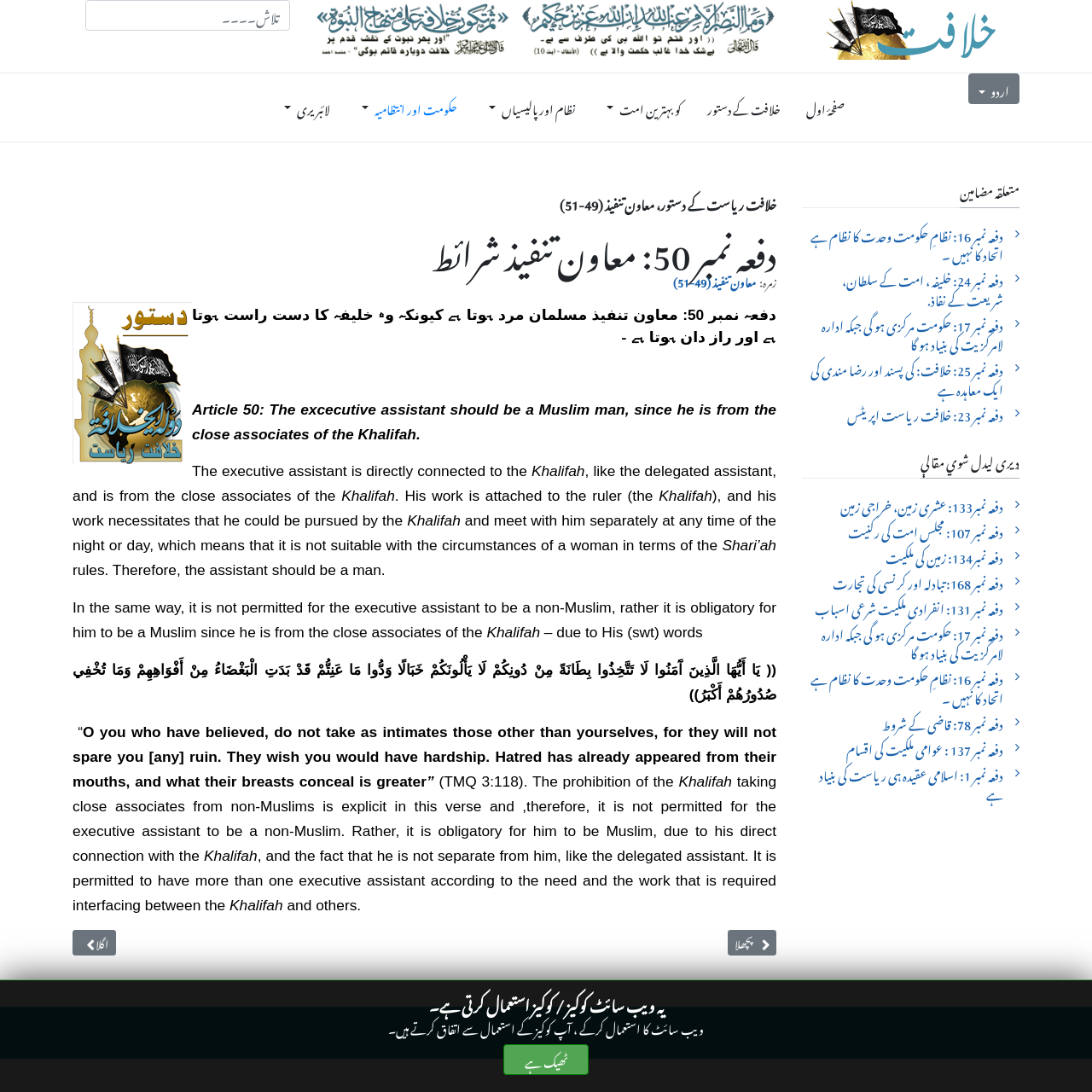Find the bounding box coordinates of the element I should click to carry out the following instruction: "Read related article: دفعہ نمبر 49: معاون تنفيذ کے محکمہ".

[0.734, 0.202, 0.934, 0.243]